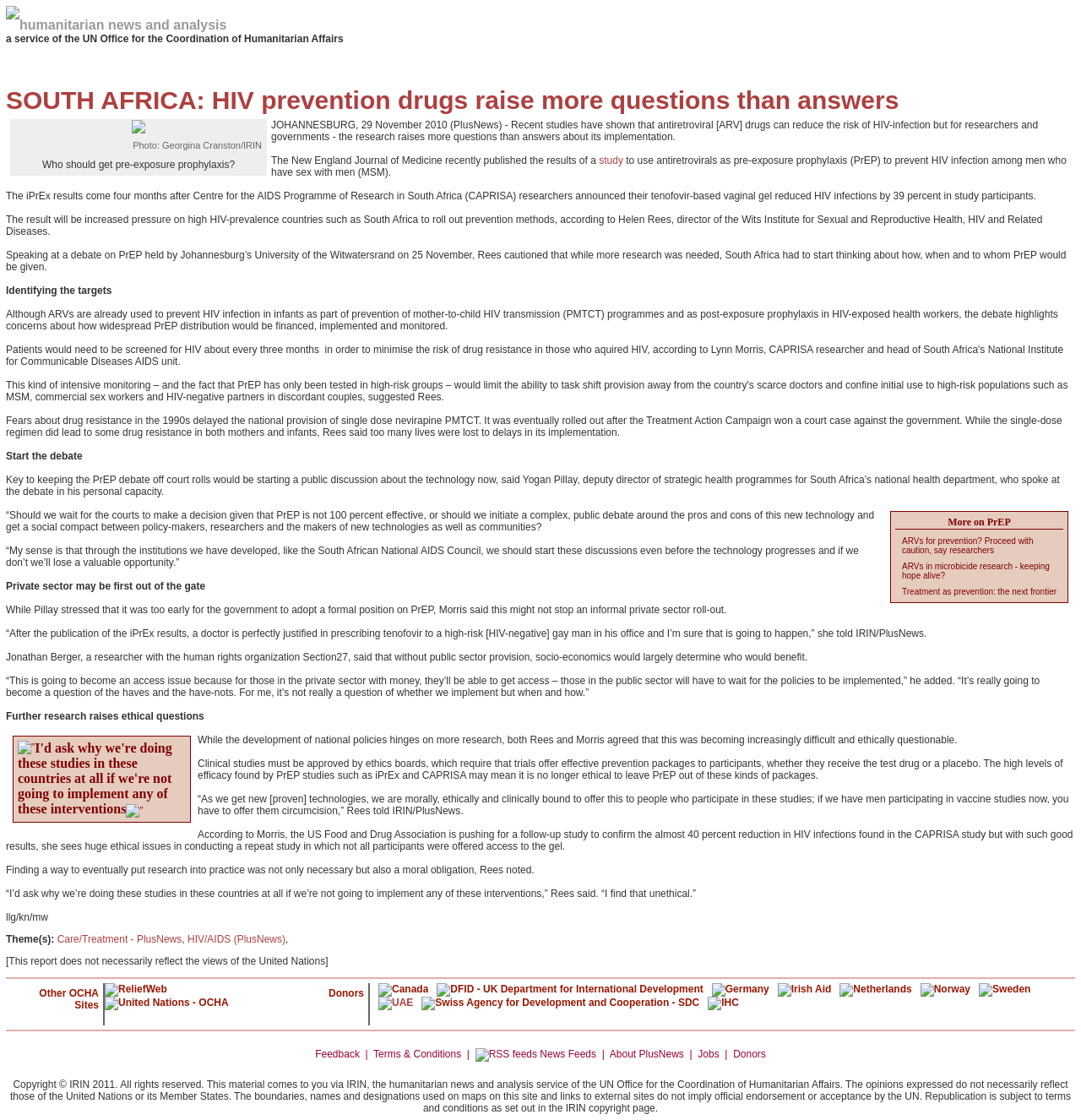Identify the bounding box coordinates necessary to click and complete the given instruction: "Check the Recognized Authority's logo".

None